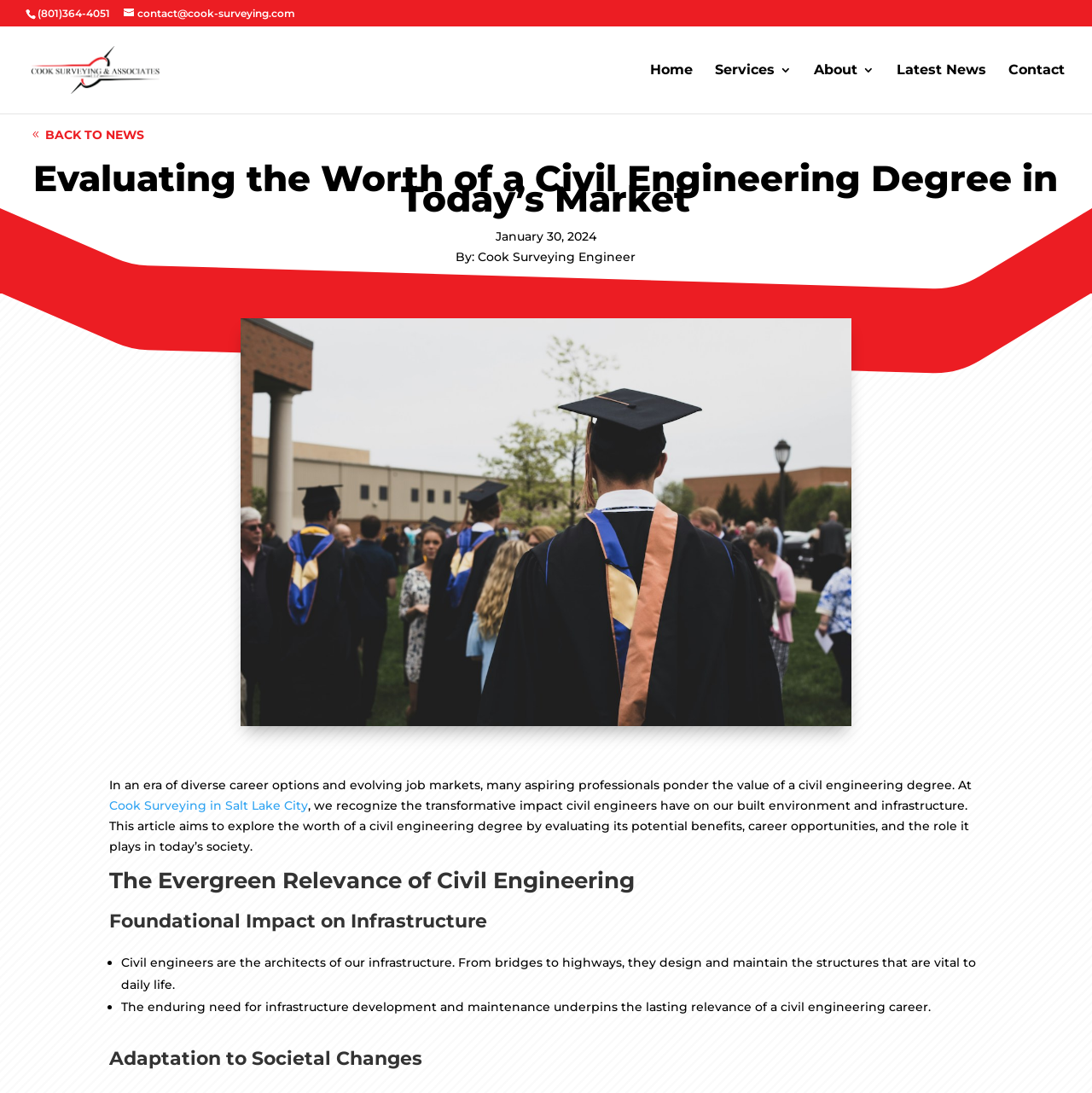Locate the bounding box of the UI element described by: "Back to News" in the given webpage screenshot.

[0.01, 0.112, 0.14, 0.137]